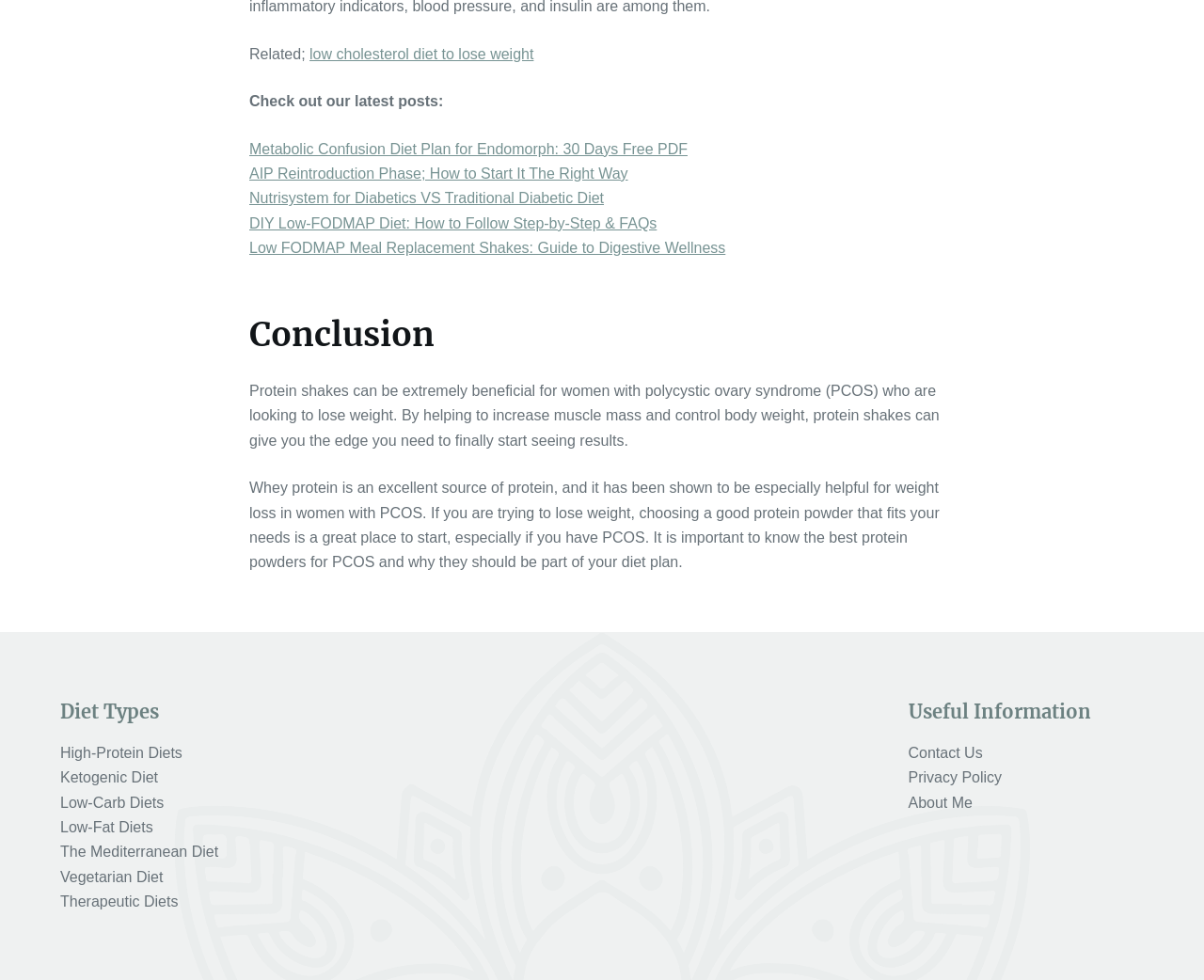Given the element description Therapeutic Diets, specify the bounding box coordinates of the corresponding UI element in the format (top-left x, top-left y, bottom-right x, bottom-right y). All values must be between 0 and 1.

[0.05, 0.912, 0.148, 0.928]